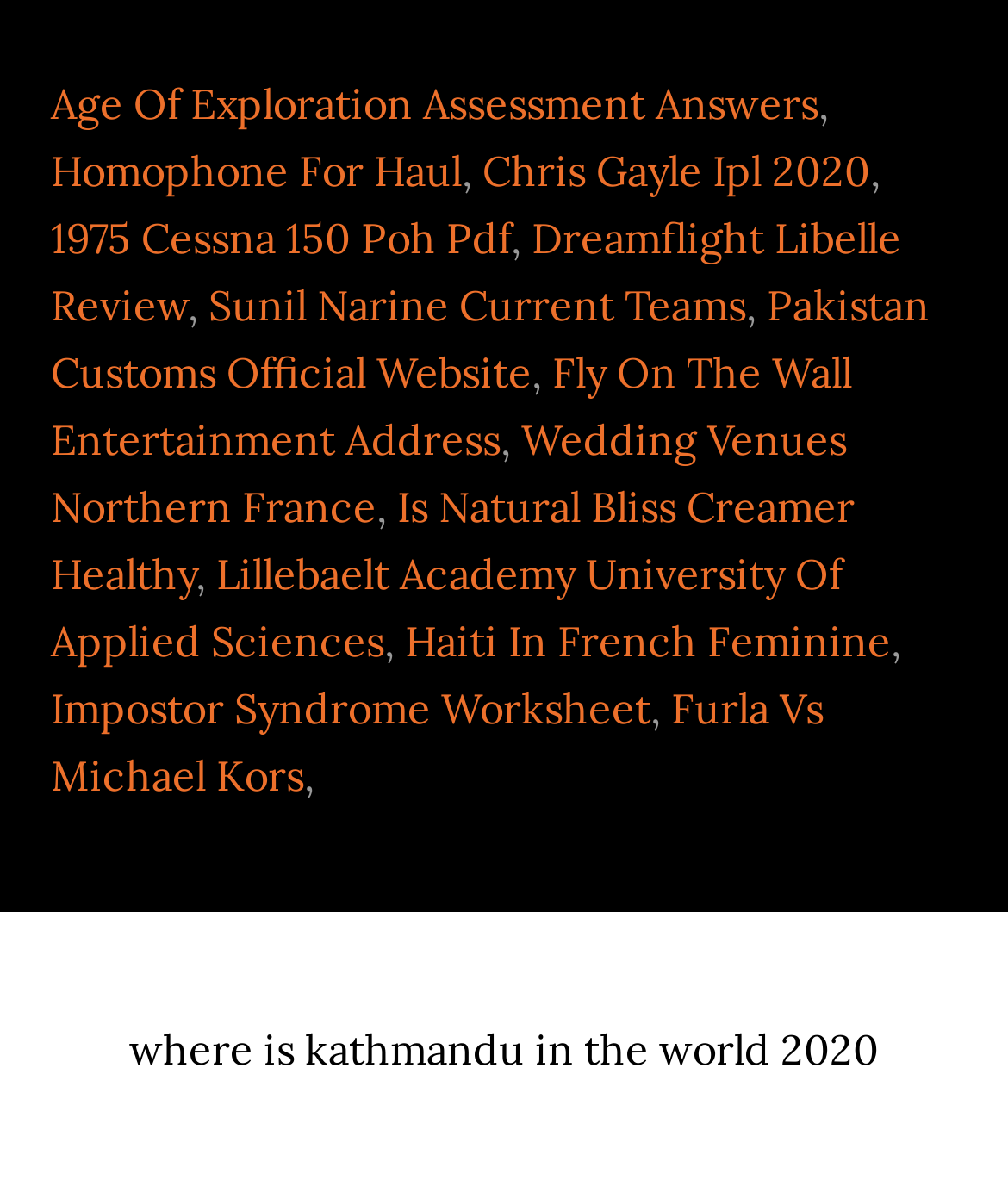Locate the bounding box coordinates of the area to click to fulfill this instruction: "Check 'Impostor Syndrome Worksheet'". The bounding box should be presented as four float numbers between 0 and 1, in the order [left, top, right, bottom].

[0.05, 0.574, 0.645, 0.618]